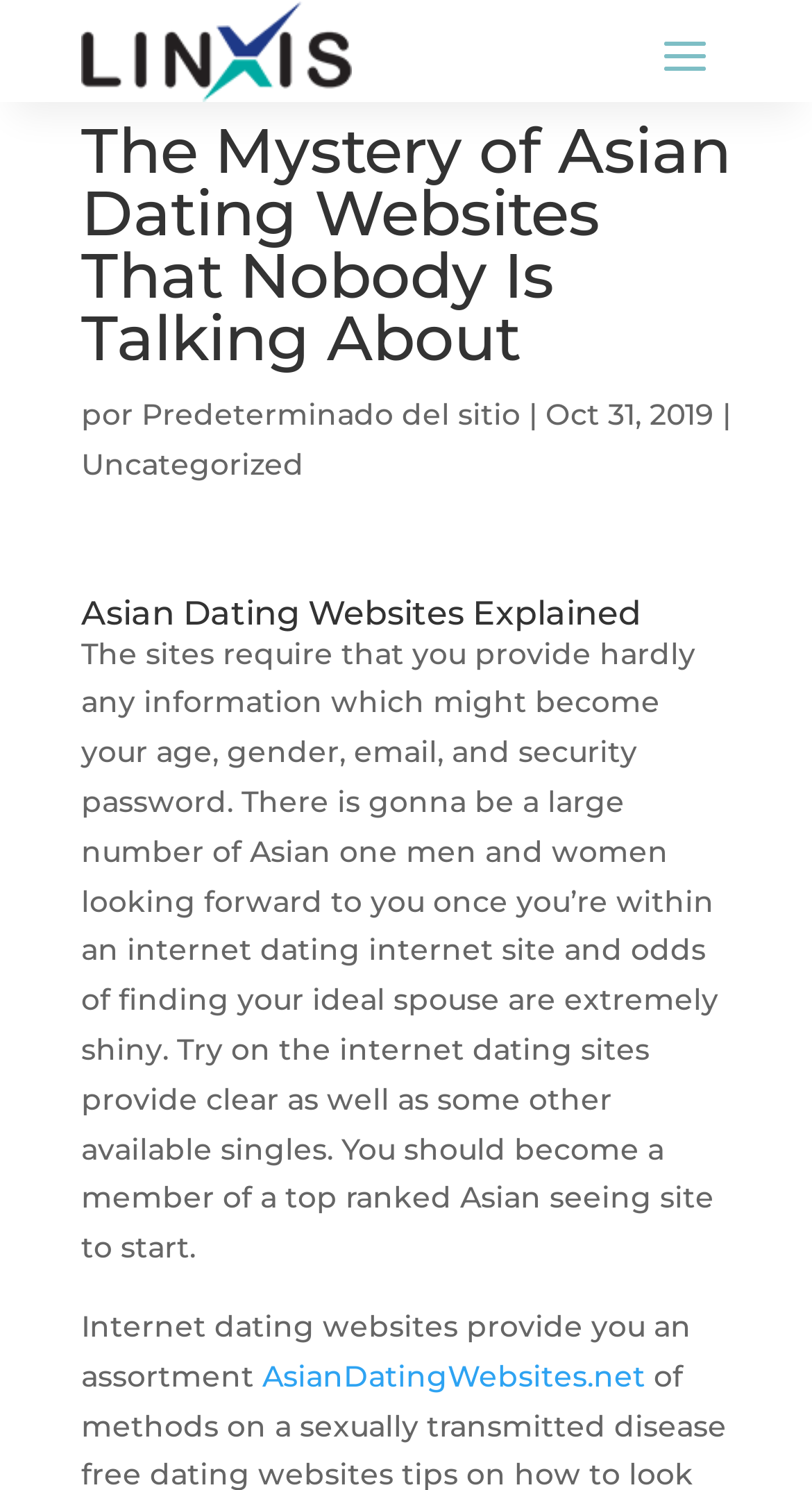What is the category of the article?
Please analyze the image and answer the question with as much detail as possible.

I found the category of the article by looking at the link 'Uncategorized' which is located below the title of the article and above the main content.